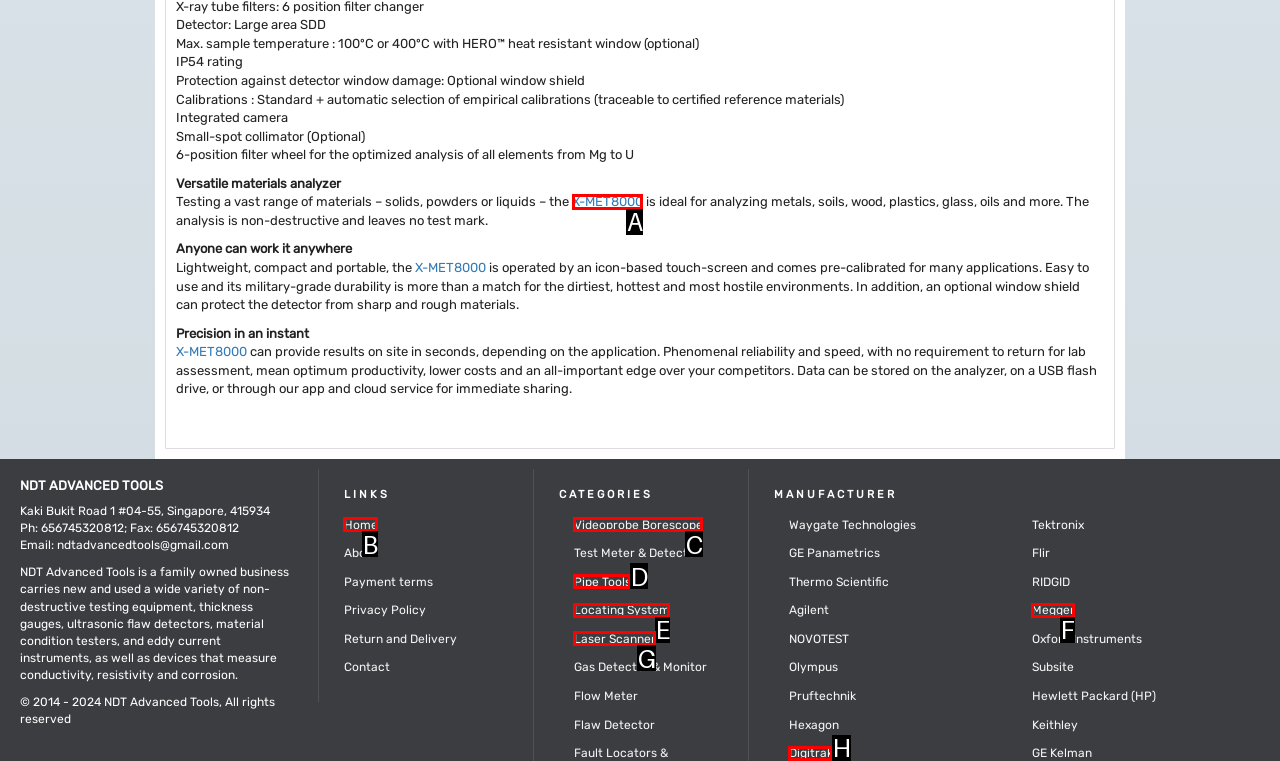Identify the letter of the option that should be selected to accomplish the following task: Hide the advertisement. Provide the letter directly.

None